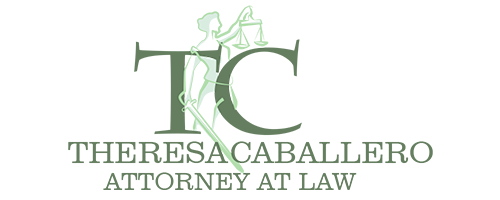What is the figure holding in the logo?
From the image, respond using a single word or phrase.

Scales